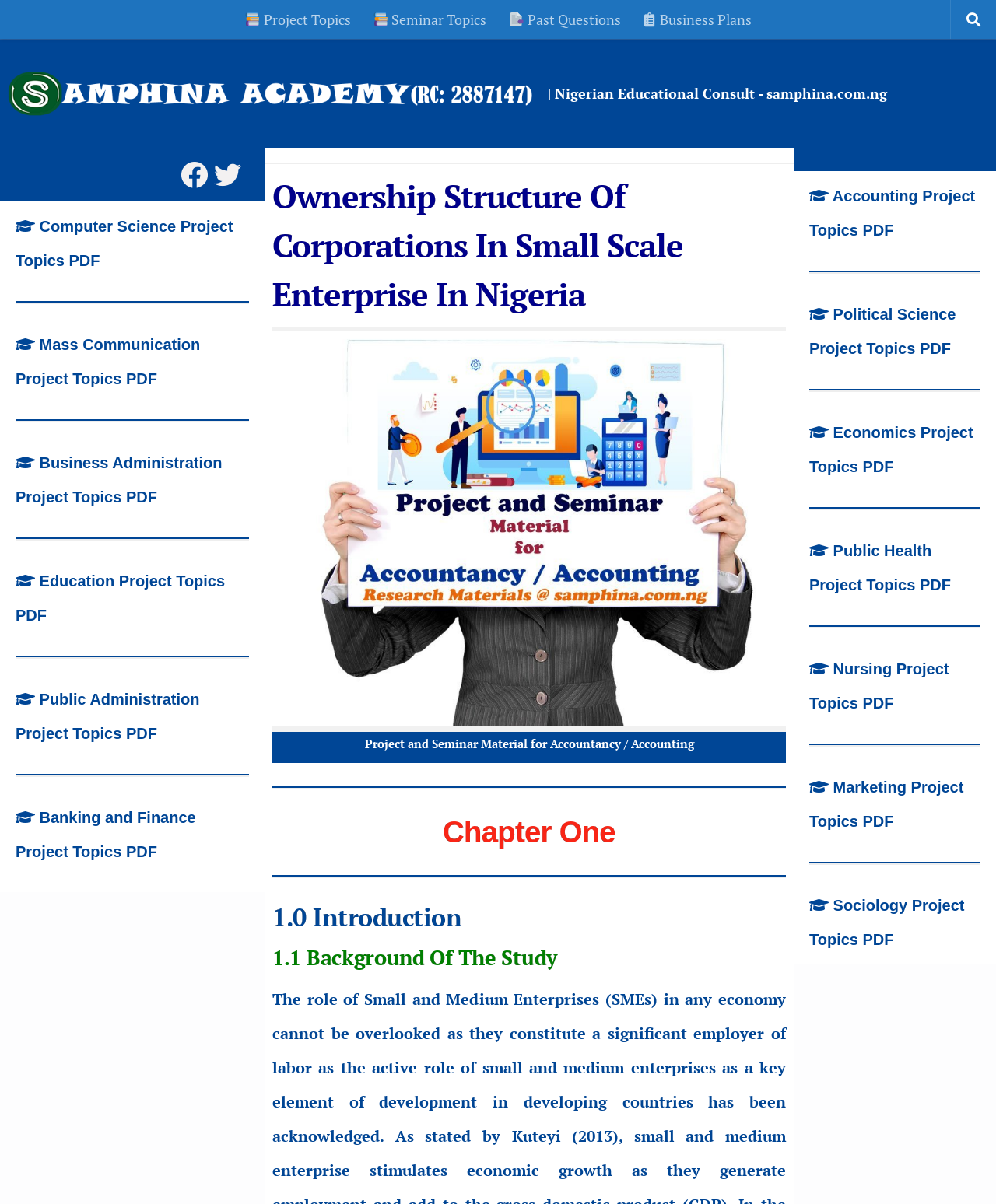Pinpoint the bounding box coordinates of the element that must be clicked to accomplish the following instruction: "View Seminar Topics". The coordinates should be in the format of four float numbers between 0 and 1, i.e., [left, top, right, bottom].

[0.363, 0.0, 0.499, 0.032]